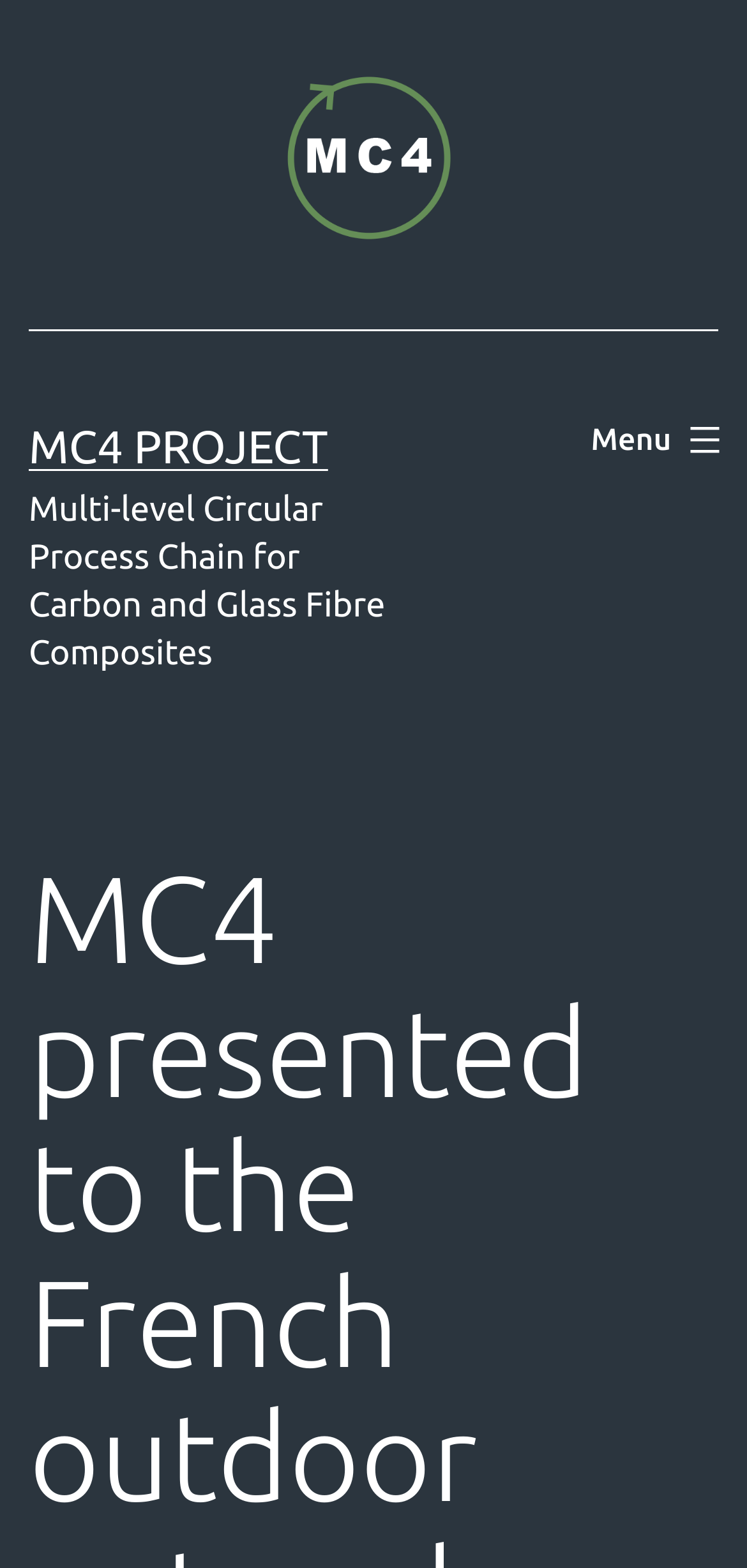Please determine the bounding box coordinates for the UI element described here. Use the format (top-left x, top-left y, bottom-right x, bottom-right y) with values bounded between 0 and 1: Blockchain Daily Report

None